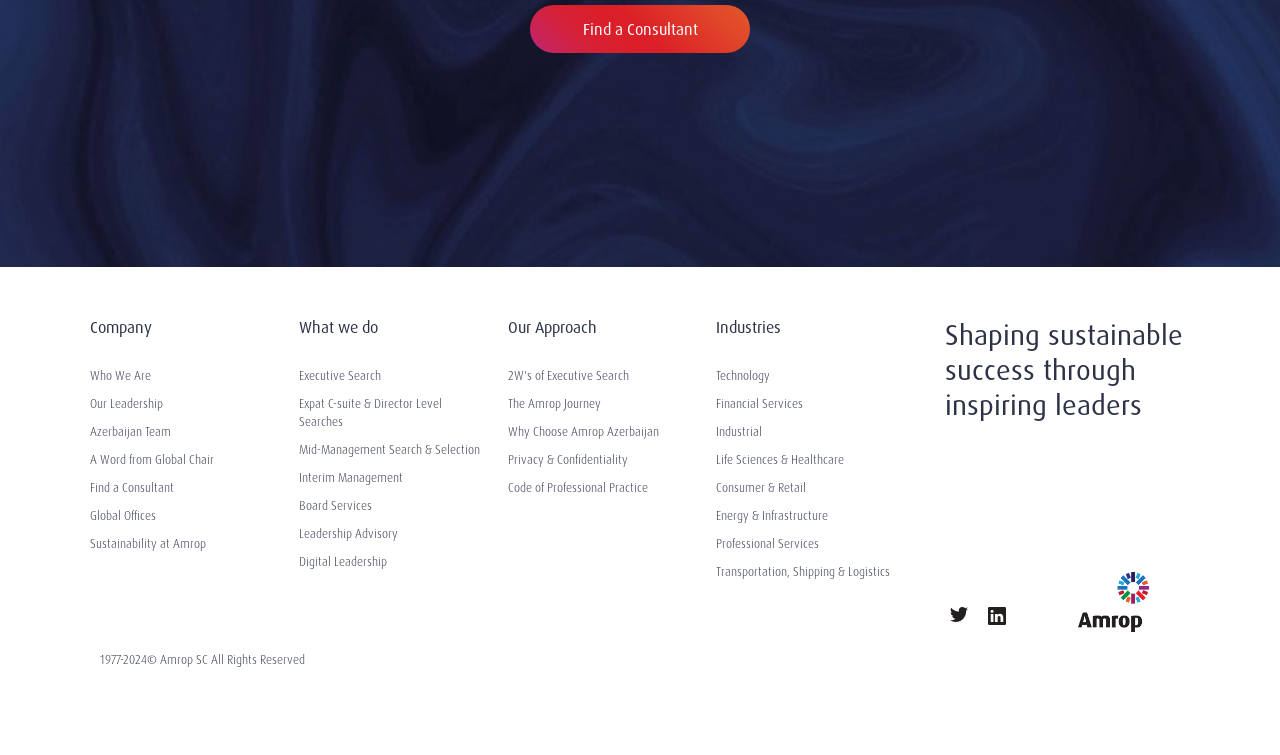What is the year of Amrop's establishment?
Please ensure your answer is as detailed and informative as possible.

The year of Amrop's establishment is 1977, which can be found in the text '1977-2024 Amrop SC All Rights Reserved' at the bottom of the page.